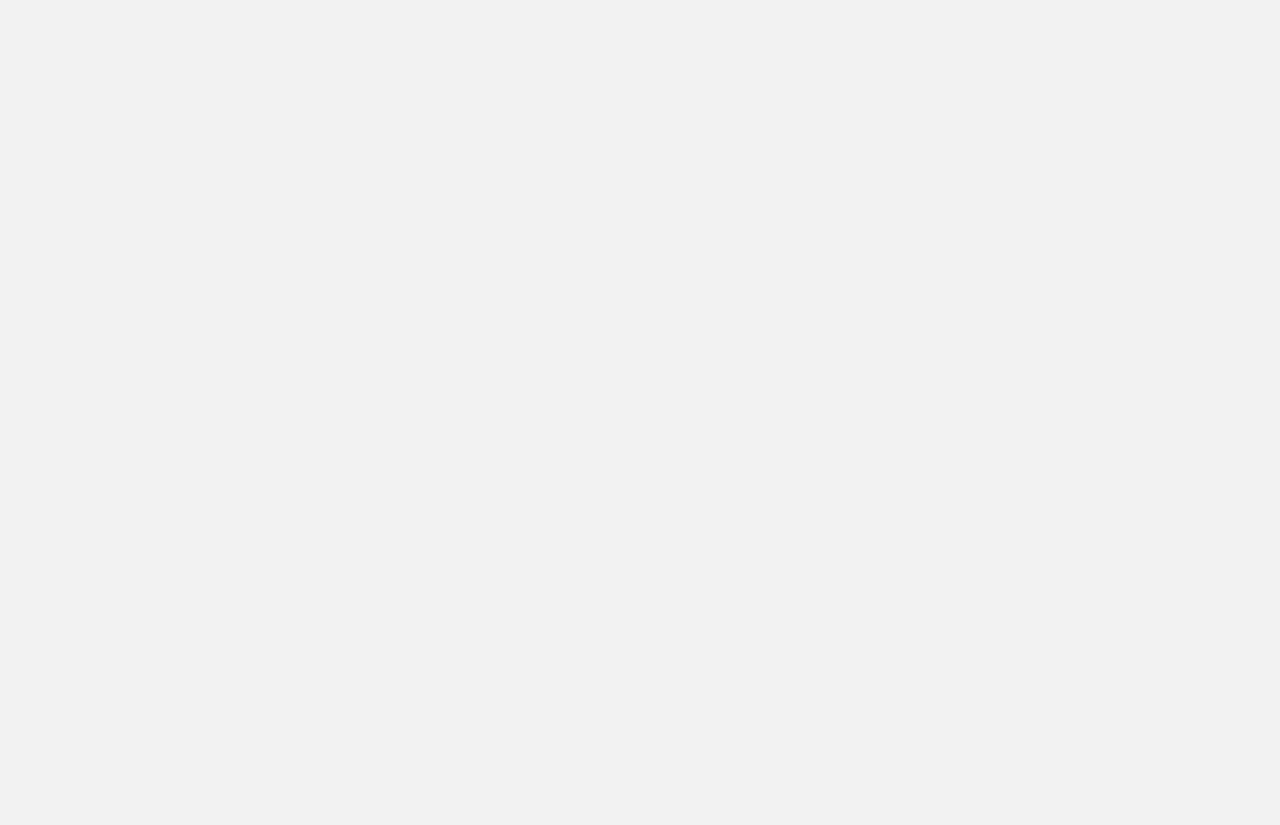What is the header above the search bar?
Look at the image and respond with a single word or a short phrase.

SEARCH THIS WEBSITE